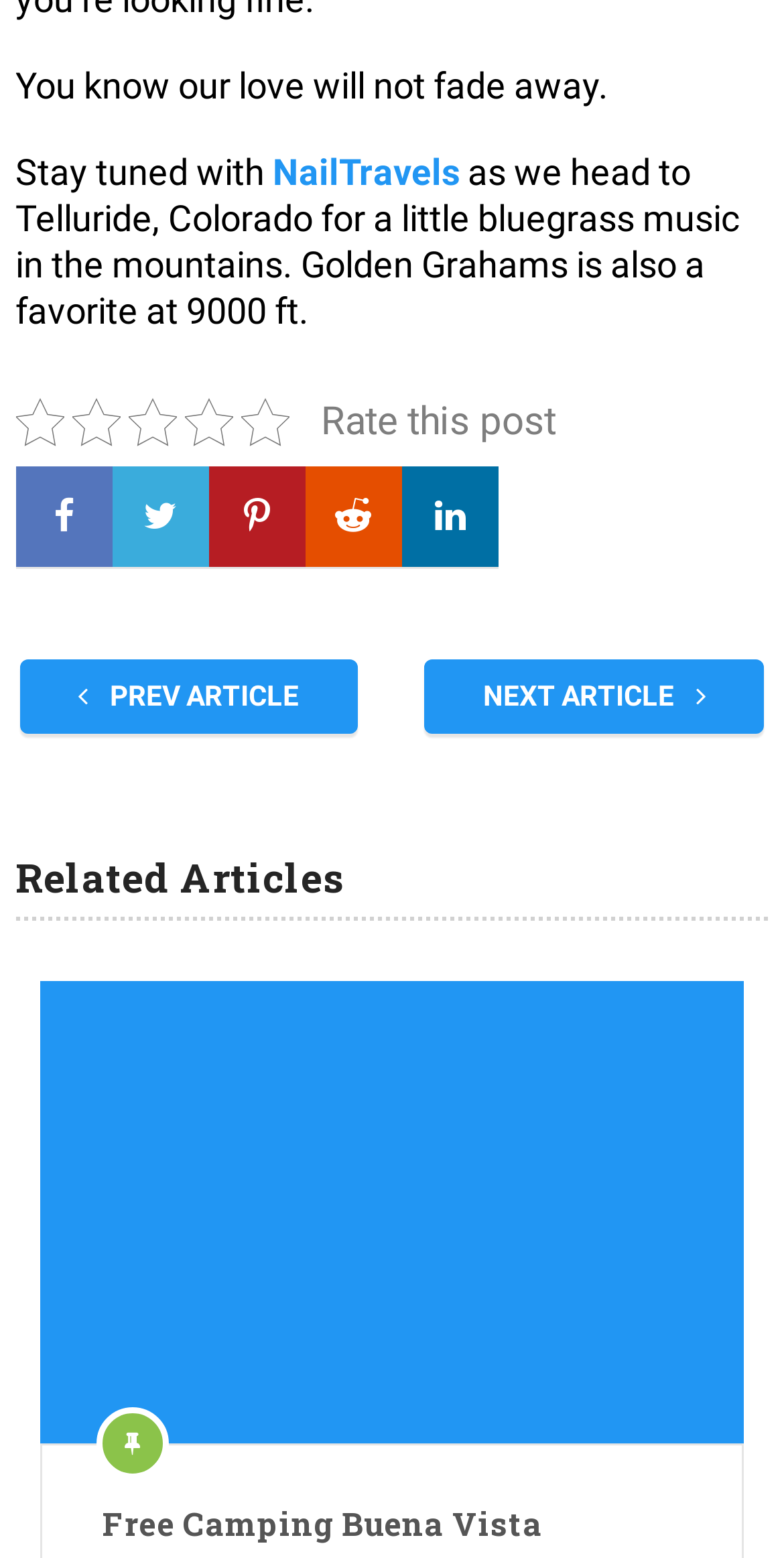What is the topic of the post?
Look at the image and answer the question with a single word or phrase.

Telluride, Colorado